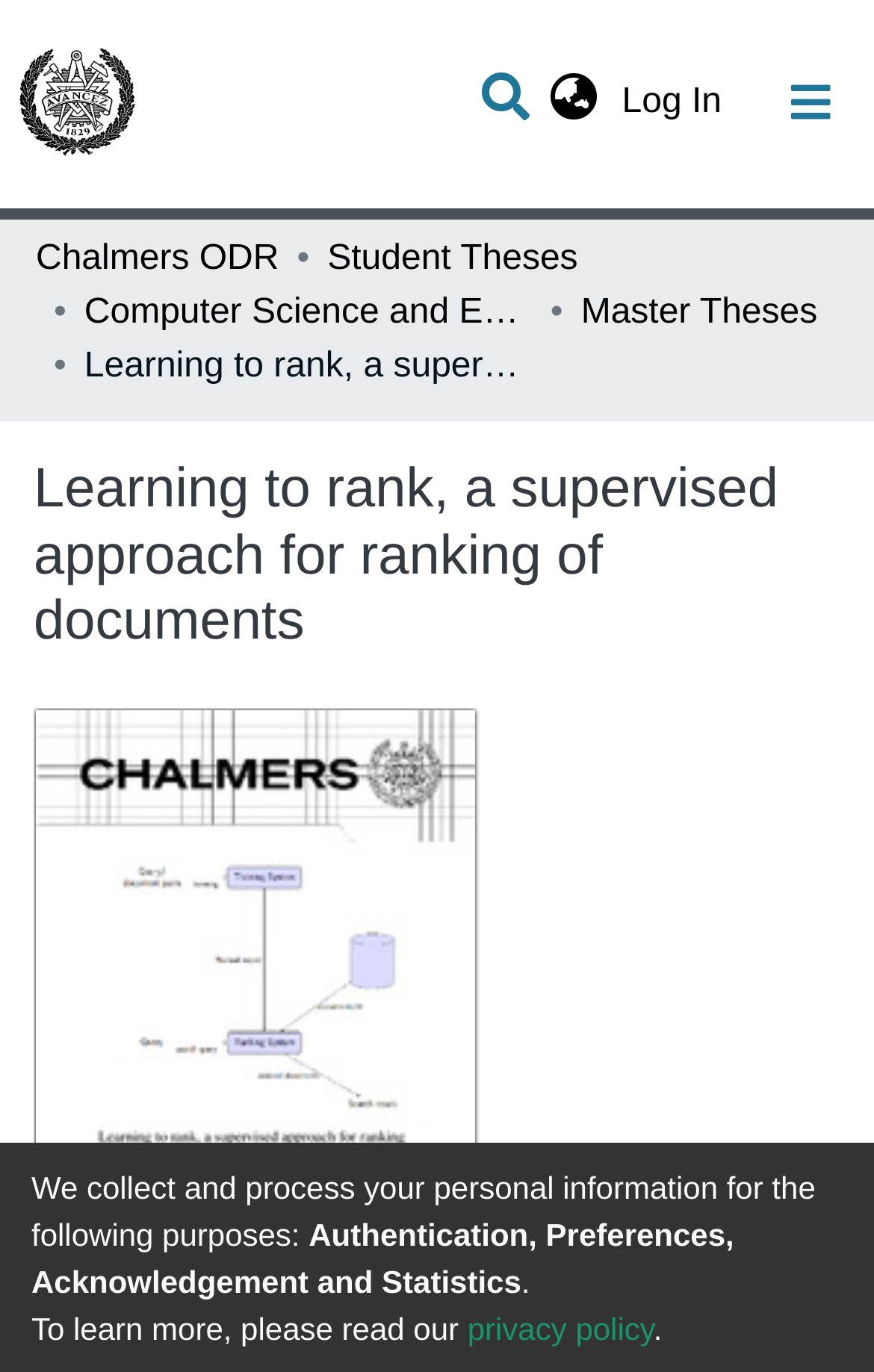Given the following UI element description: "Communities & Collections", find the bounding box coordinates in the webpage screenshot.

[0.041, 0.152, 0.959, 0.217]